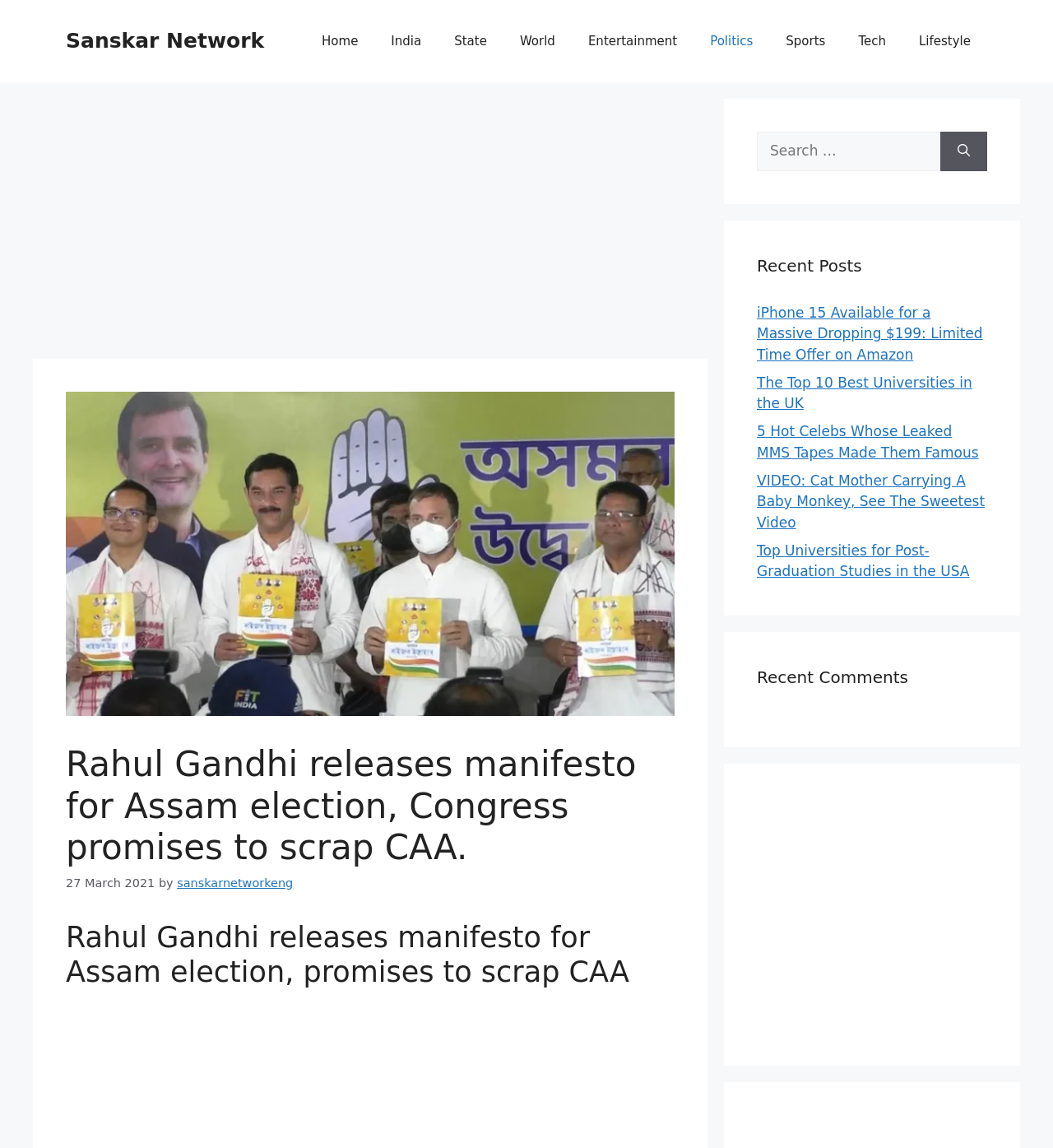How many navigation links are there?
Refer to the screenshot and respond with a concise word or phrase.

10